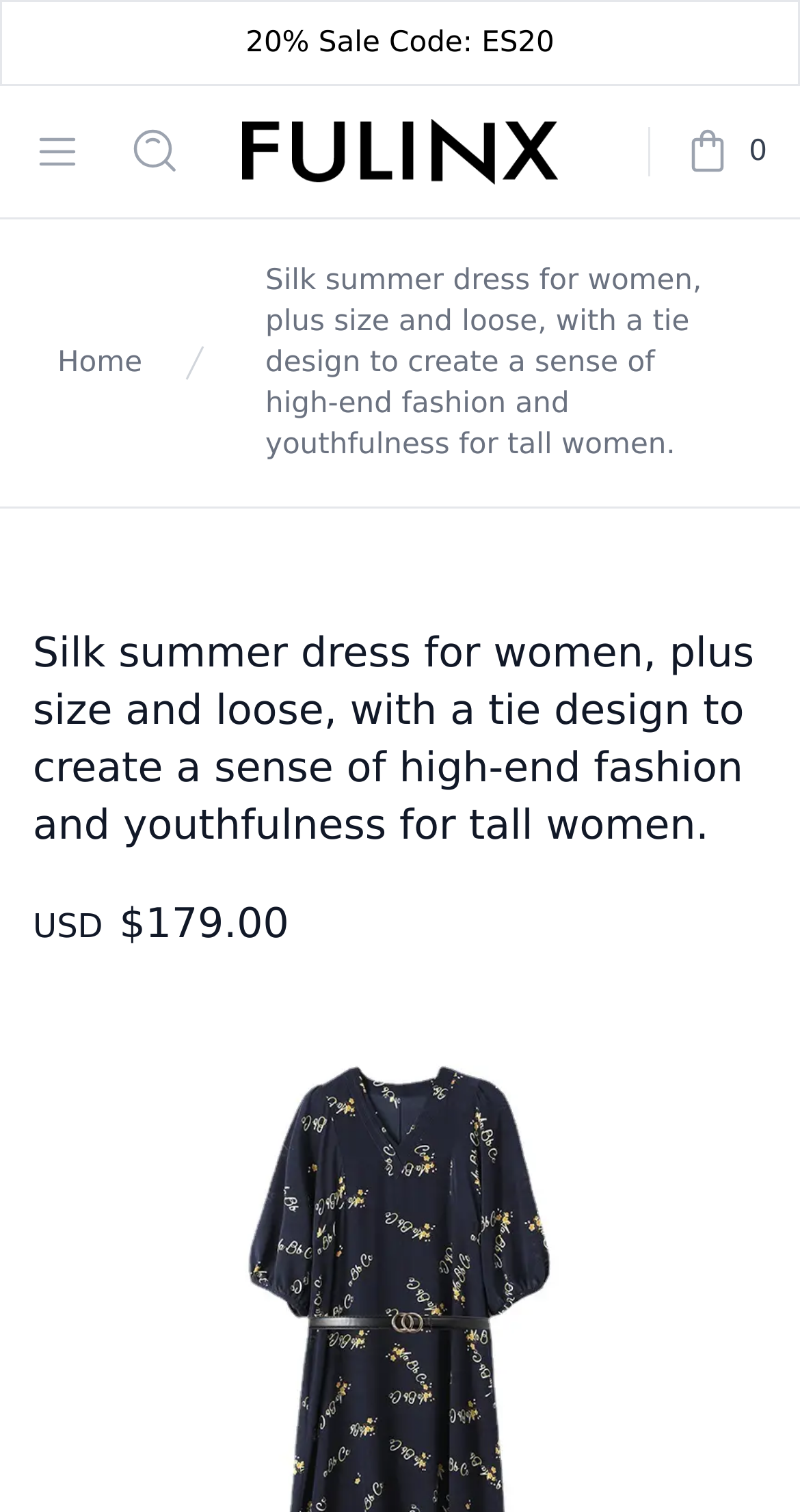Give a one-word or phrase response to the following question: What is the price of the silk dress?

$179.00